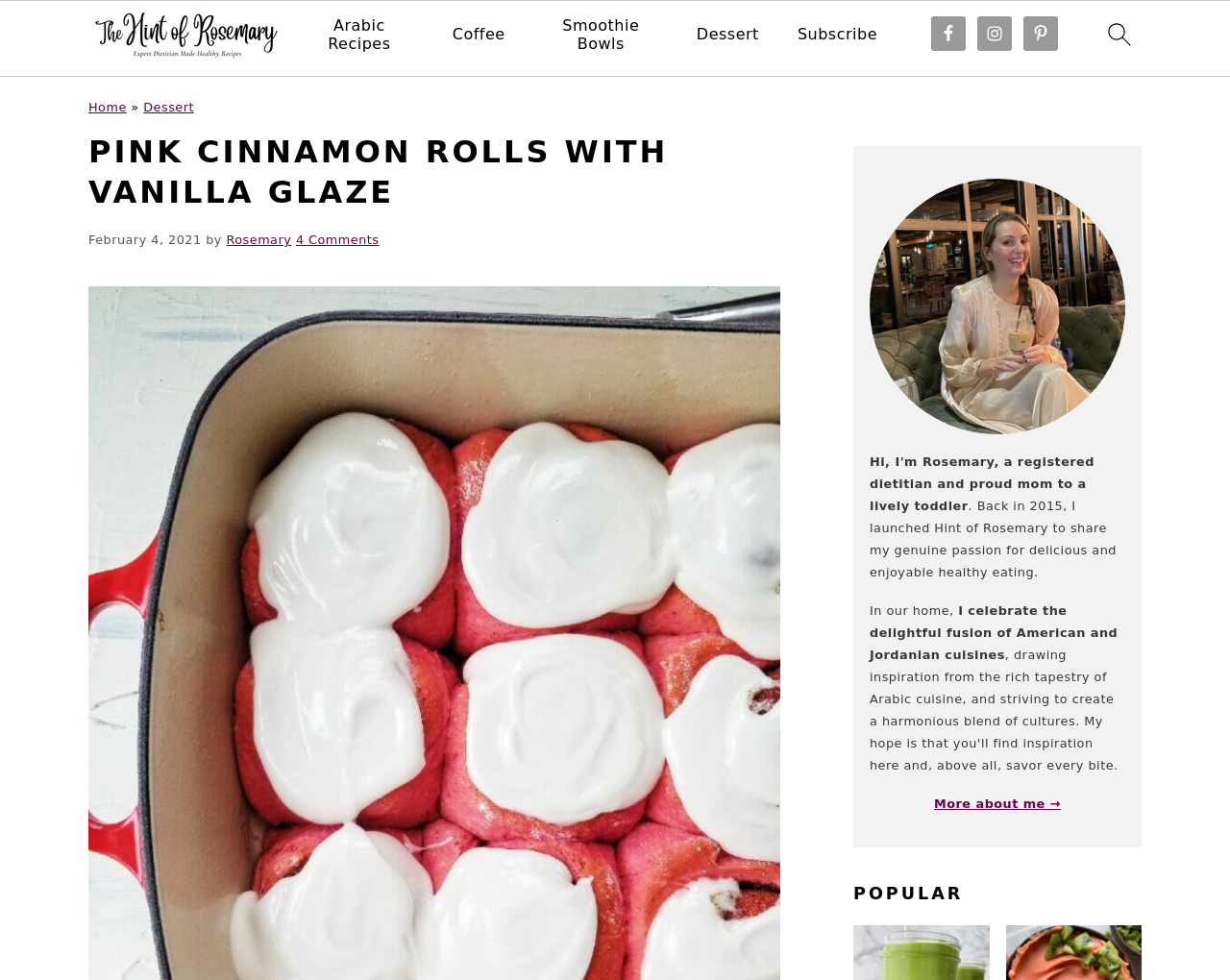Please identify the bounding box coordinates of the region to click in order to complete the given instruction: "read more about the author". The coordinates should be four float numbers between 0 and 1, i.e., [left, top, right, bottom].

[0.759, 0.813, 0.862, 0.828]